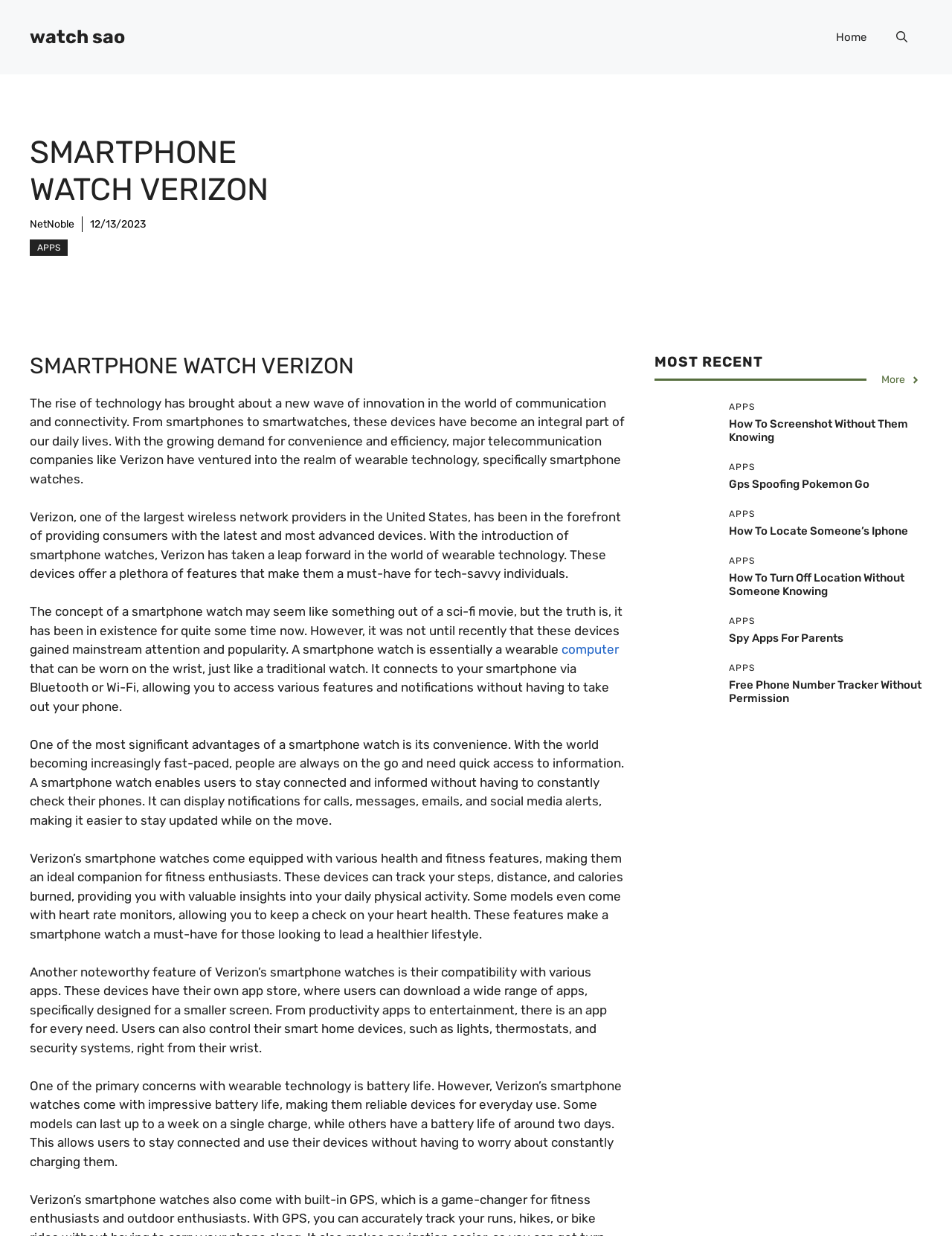What is the primary advantage of a smartphone watch?
Answer the question with just one word or phrase using the image.

Convenience